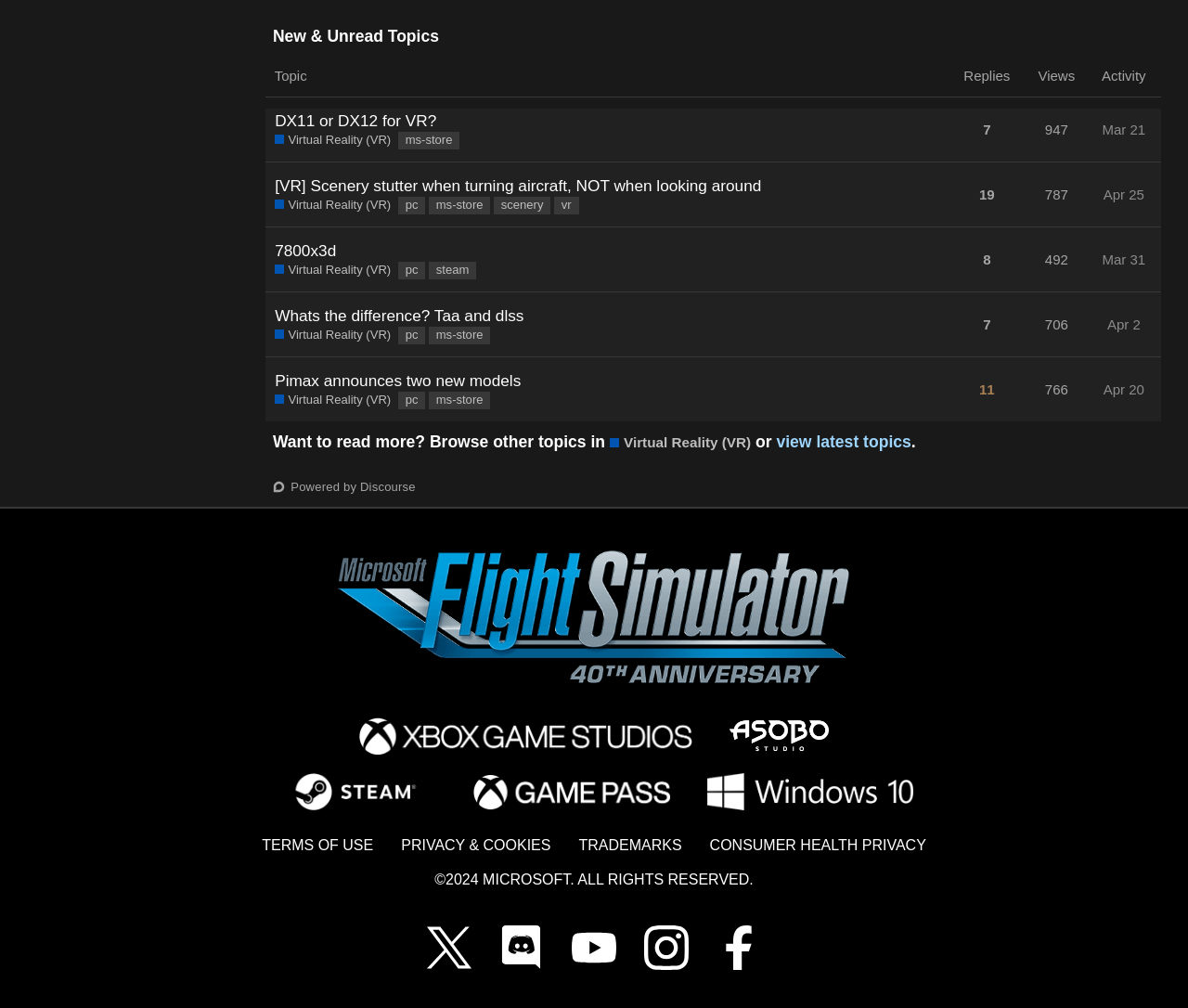Please reply to the following question with a single word or a short phrase:
How many topics are listed on this page?

4